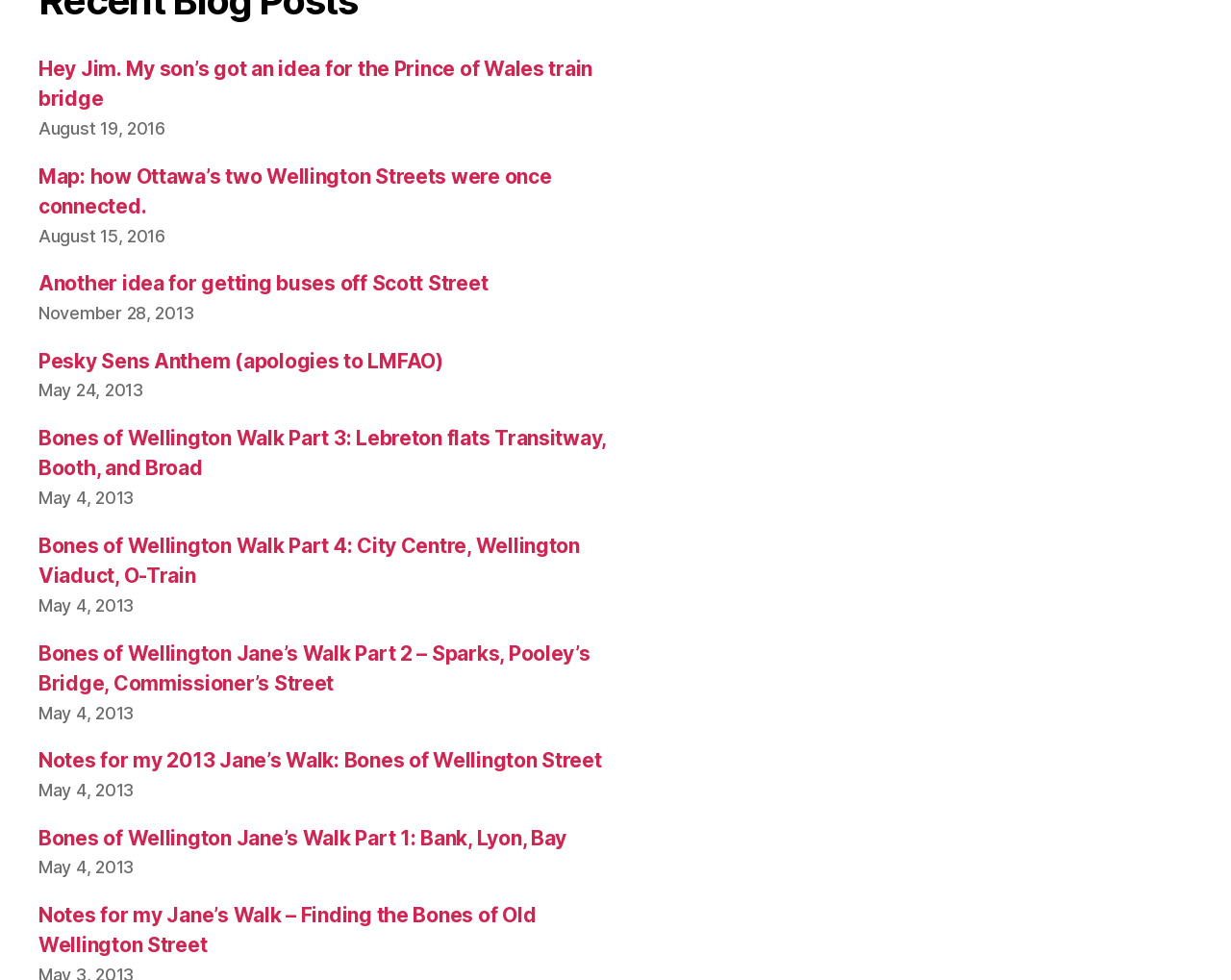Identify the bounding box coordinates of the element to click to follow this instruction: 'Check out the Notes for my 2013 Jane’s Walk'. Ensure the coordinates are four float values between 0 and 1, provided as [left, top, right, bottom].

[0.031, 0.764, 0.489, 0.788]